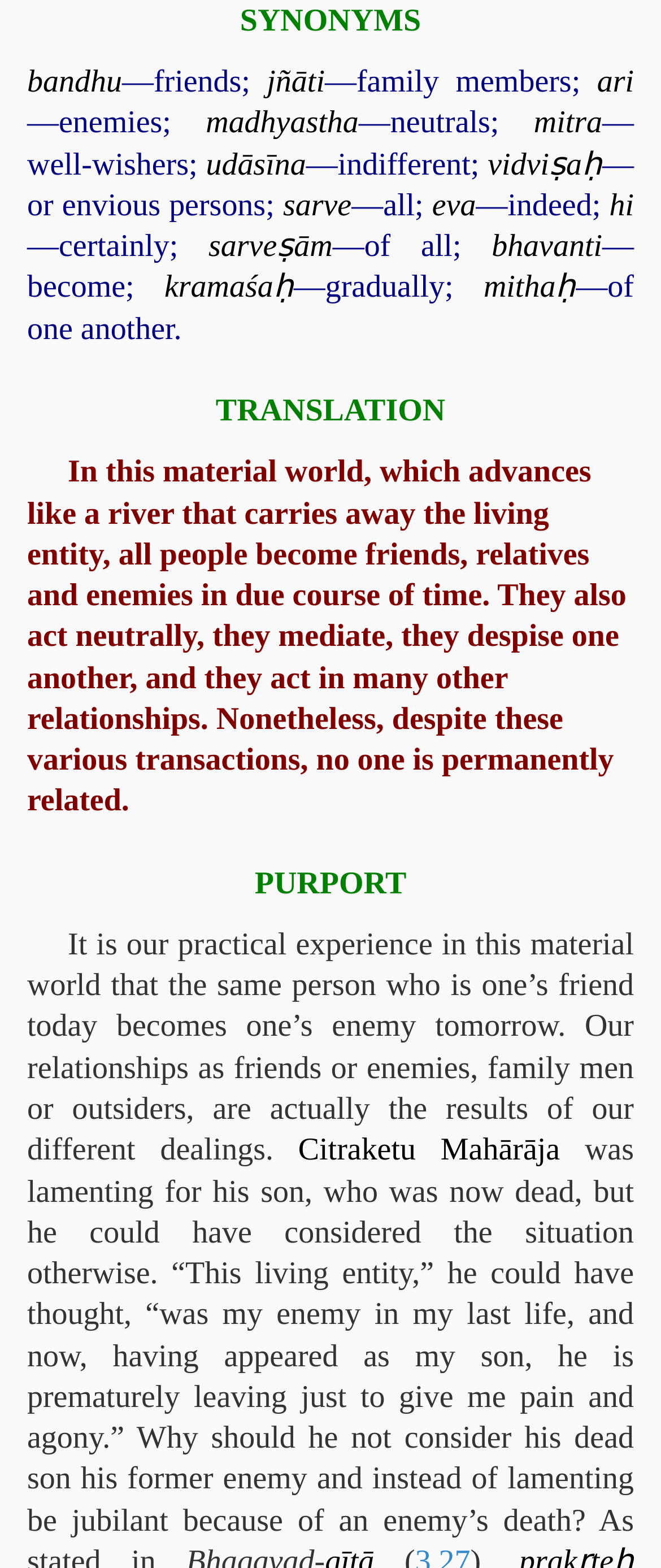Locate and provide the bounding box coordinates for the HTML element that matches this description: "bhavanti".

[0.744, 0.146, 0.911, 0.169]